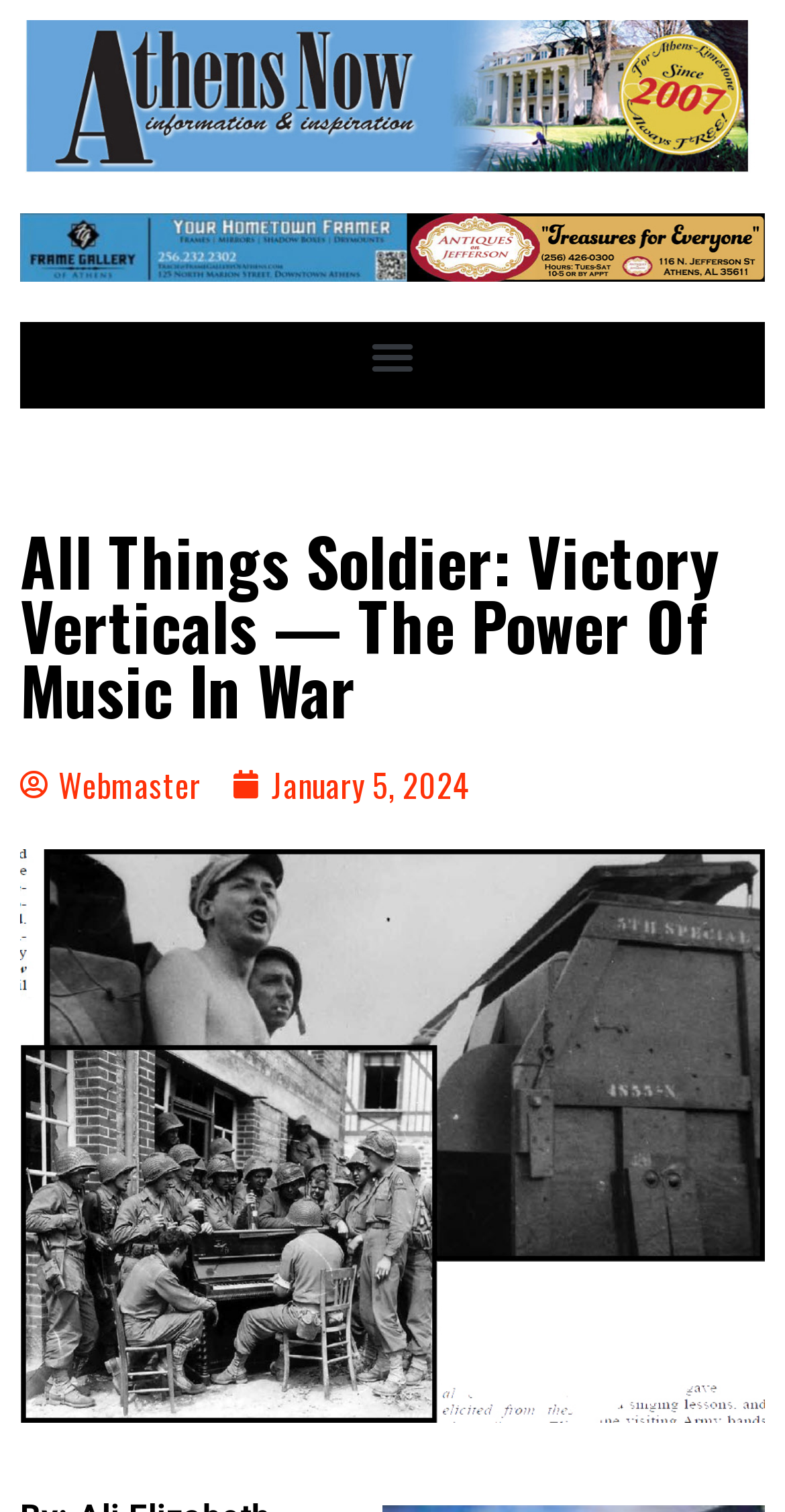Please find and give the text of the main heading on the webpage.

All Things Soldier: Victory Verticals — The Power Of Music In War